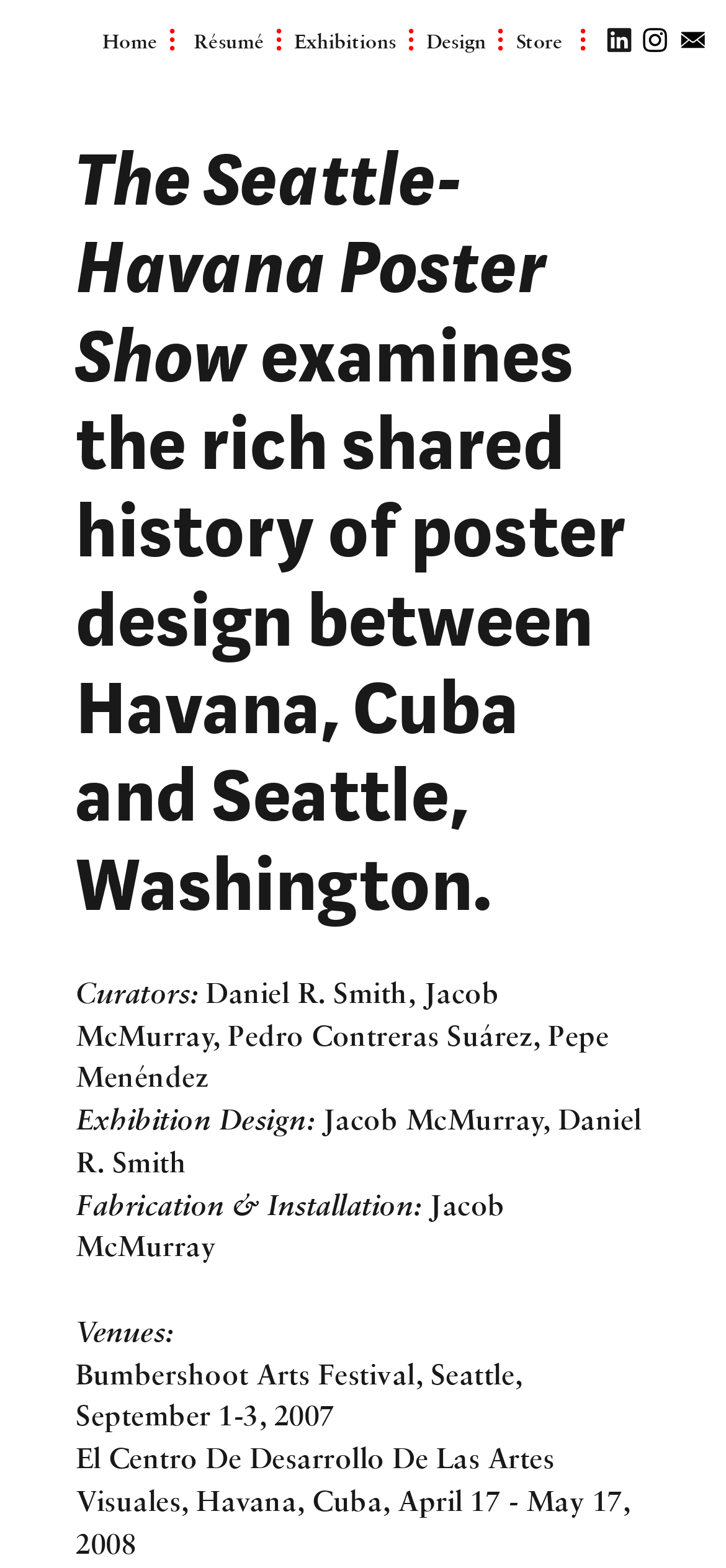Extract the bounding box for the UI element that matches this description: "Exhibitions".

[0.405, 0.017, 0.546, 0.035]